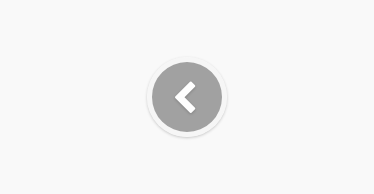What is the purpose of the navigation button?
Kindly answer the question with as much detail as you can.

The navigation button is part of a user interface design that enhances user experience by providing intuitive navigation options, and its purpose is to allow visitors to go back or return to a previous page or section, likely to access previous content related to prepaid gift card balances.